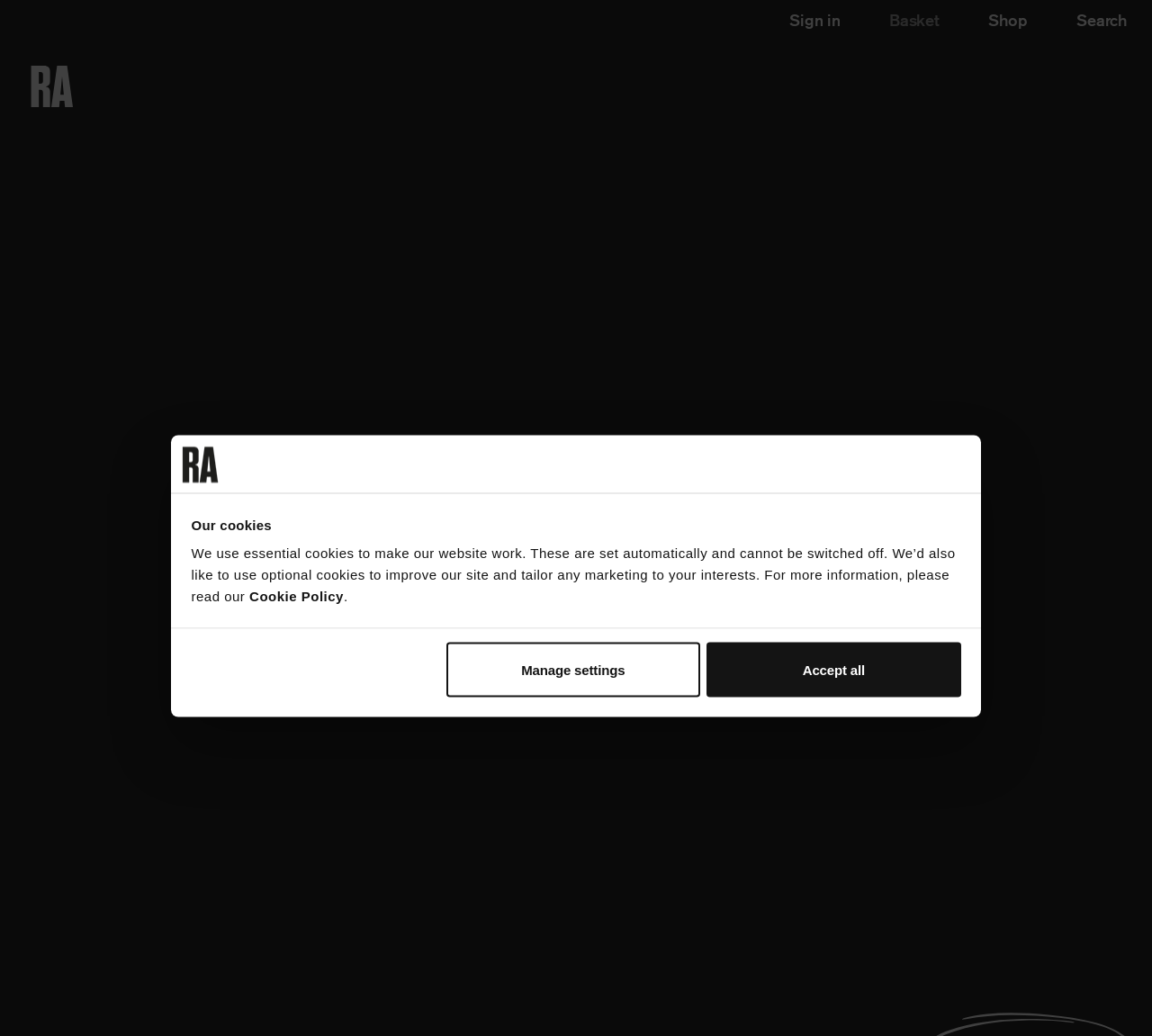Analyze the image and answer the question with as much detail as possible: 
What is the status of the event?

I can find the status of the event by looking at the text 'Sold out' which indicates that the event is no longer available for registration or ticket purchase.